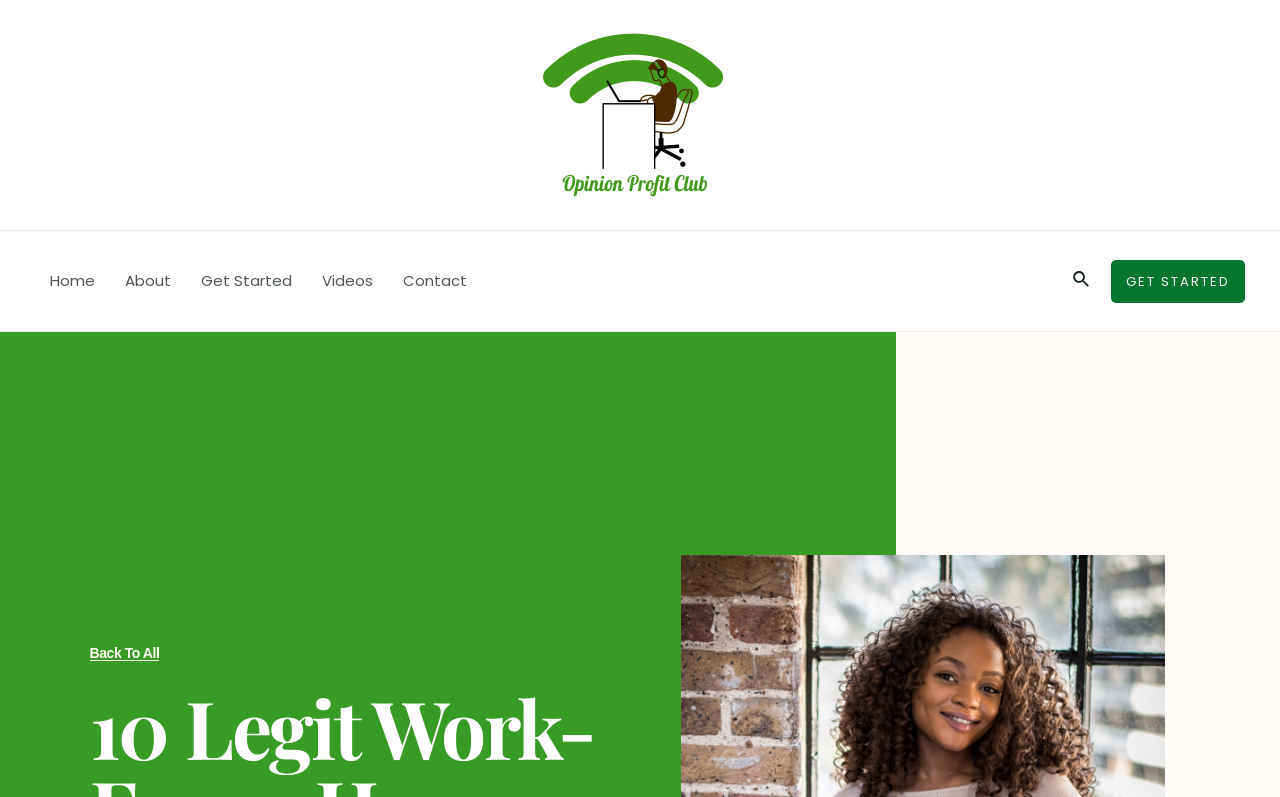Pinpoint the bounding box coordinates of the clickable area necessary to execute the following instruction: "go to home page". The coordinates should be given as four float numbers between 0 and 1, namely [left, top, right, bottom].

[0.027, 0.29, 0.086, 0.415]